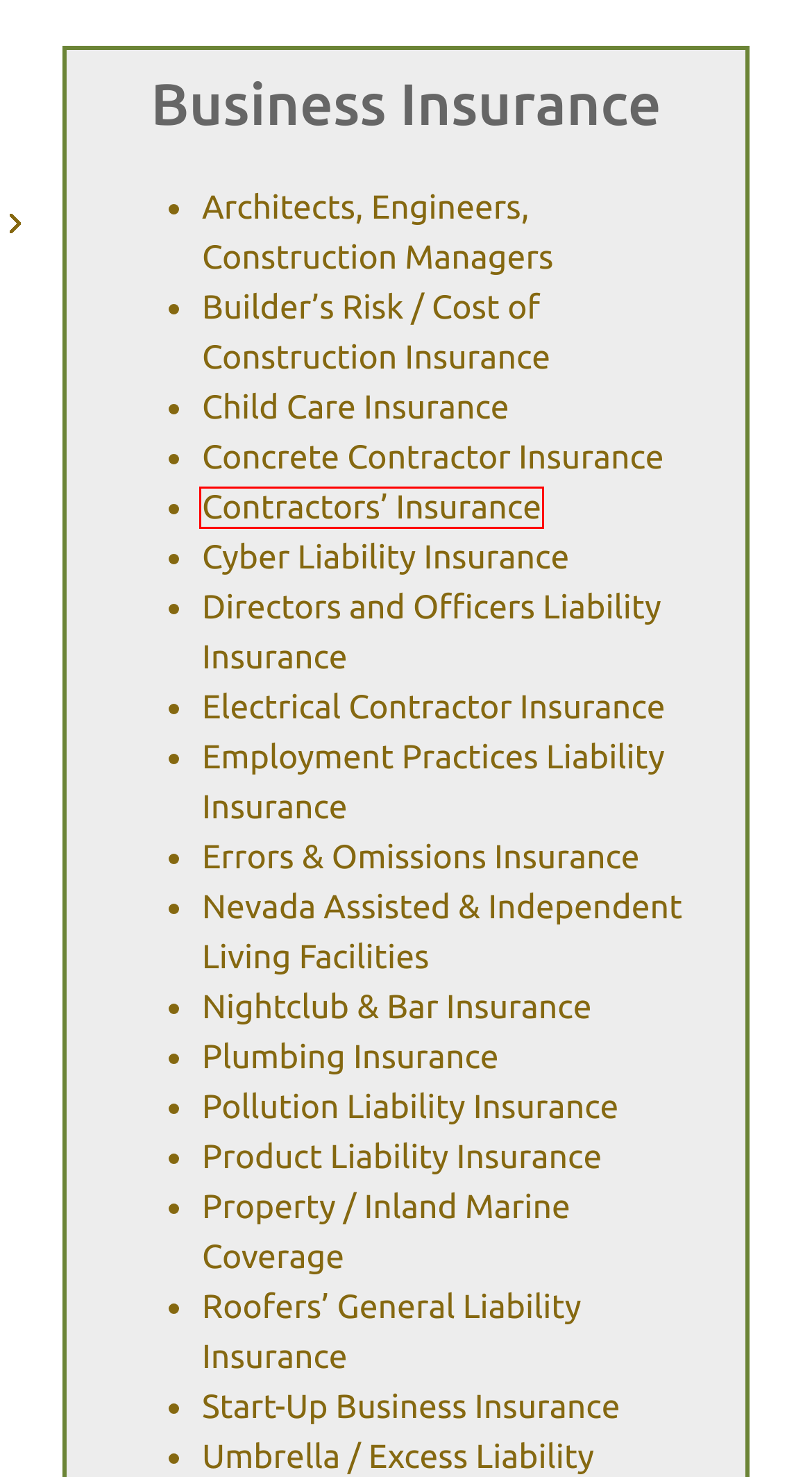Check out the screenshot of a webpage with a red rectangle bounding box. Select the best fitting webpage description that aligns with the new webpage after clicking the element inside the bounding box. Here are the candidates:
A. Pollution Liability Insurance | PJO Insurance Brokerage AZ
B. Start-Up Business Insurance Arizona | PJO Insurance Brokerage
C. Nevada Roofers’ General Liability Insurance | PJO Insurance Brokerage
D. Builders Risk/Cost of Construction Insurance Arizona By PJO Brokerage
E. Nevada Nightclub & Bar Insurance | PJO Insurance Brokerage
F. Las Vegas, NV Contractors' Insurance | PJO Insurance Brokerage
G. Errors & Omissions Insurance For Phoenix, Arizona | PJO Insurance
H. Employment Practices Liability Insurance in Phoenix Arizona | PJO

F